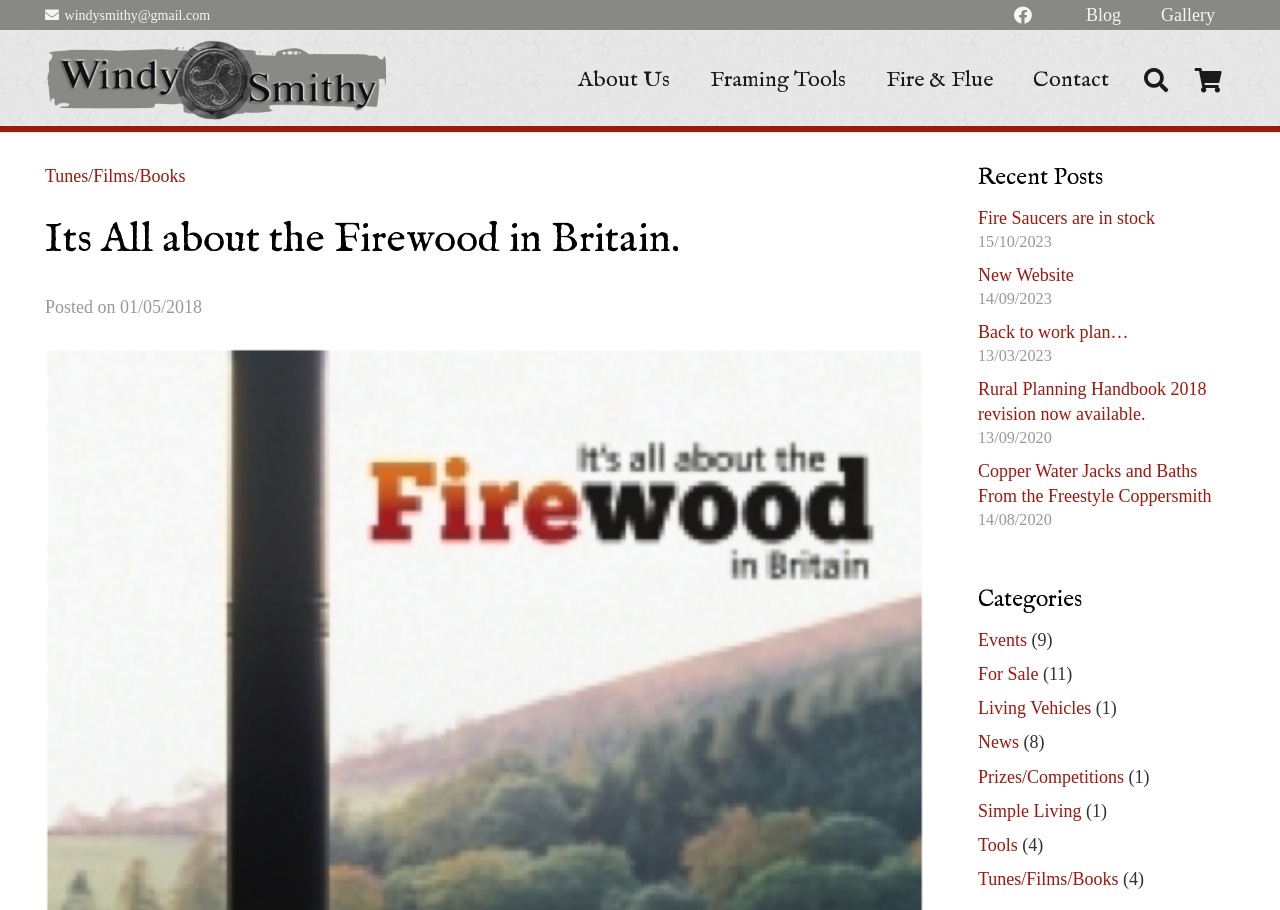Find and provide the bounding box coordinates for the UI element described here: "Fire Saucers are in stock". The coordinates should be given as four float numbers between 0 and 1: [left, top, right, bottom].

[0.764, 0.229, 0.902, 0.251]